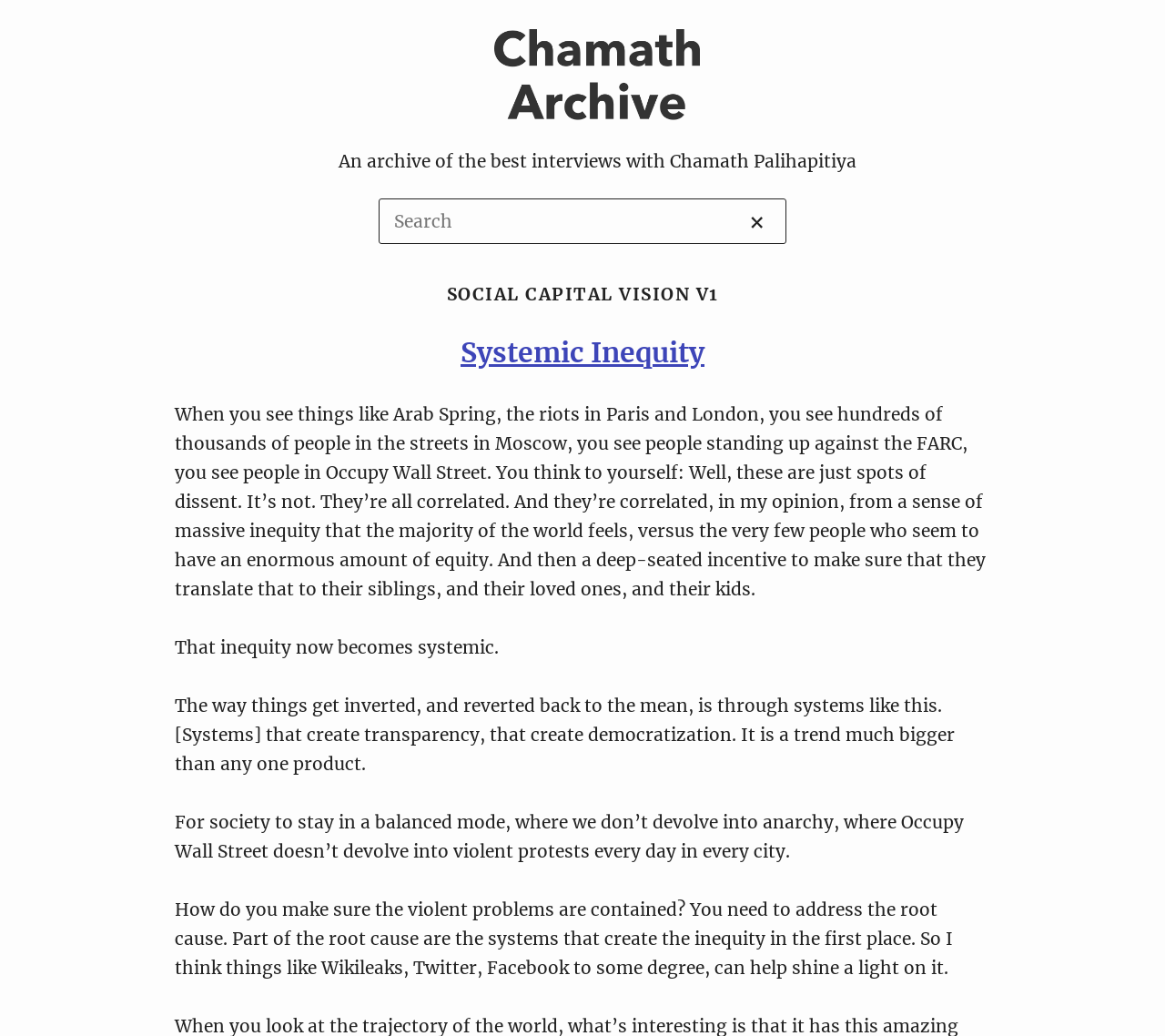Carefully examine the image and provide an in-depth answer to the question: What is the name of the archive?

The name of the archive can be found in the image element with the bounding box coordinates [0.424, 0.028, 0.601, 0.116], which is a part of the layout table with the bounding box coordinates [0.15, 0.028, 0.85, 0.214]. The image element contains the text 'Chamath Archive'.